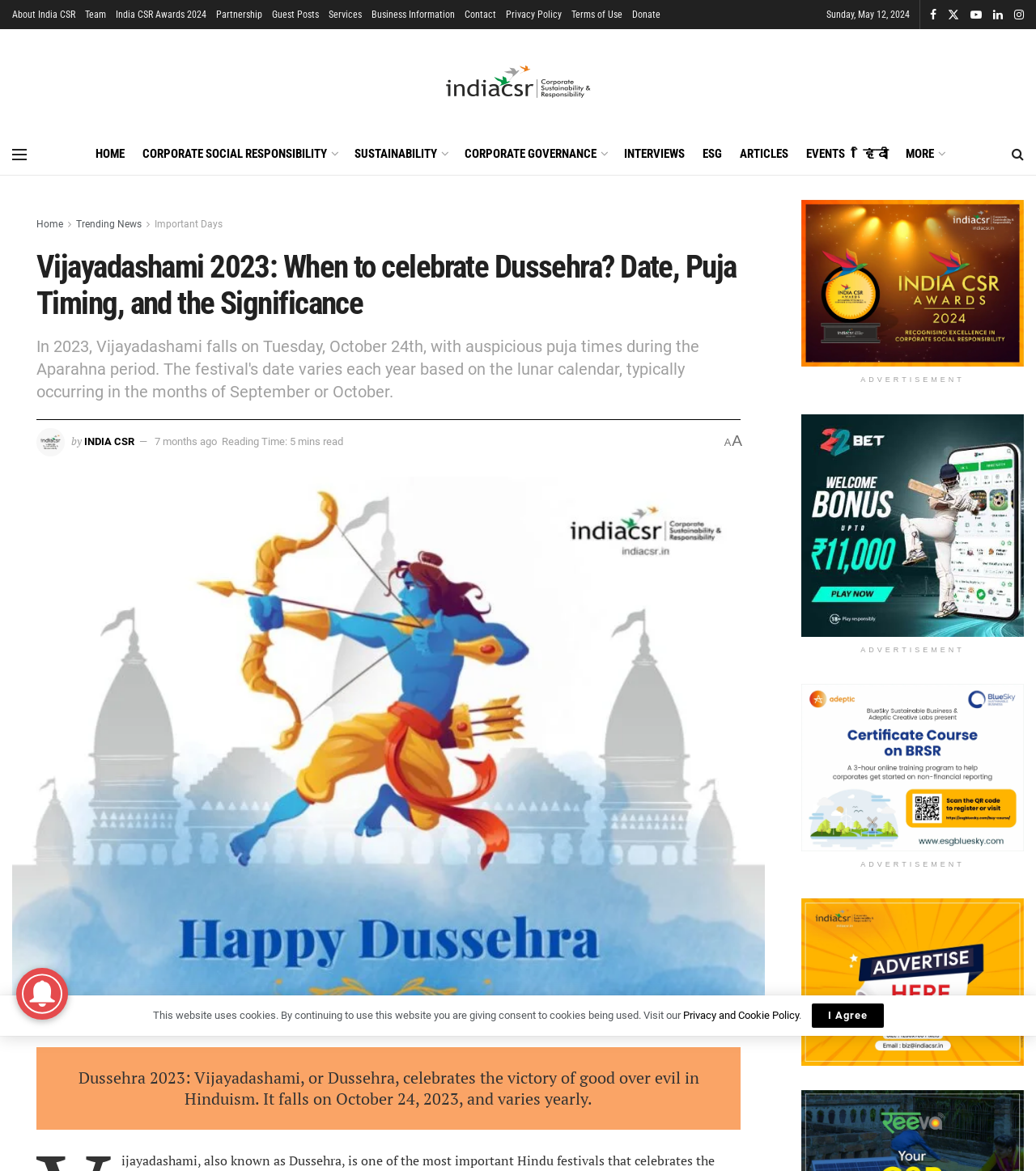Show me the bounding box coordinates of the clickable region to achieve the task as per the instruction: "Click the 'classes with professional teachers' link".

None